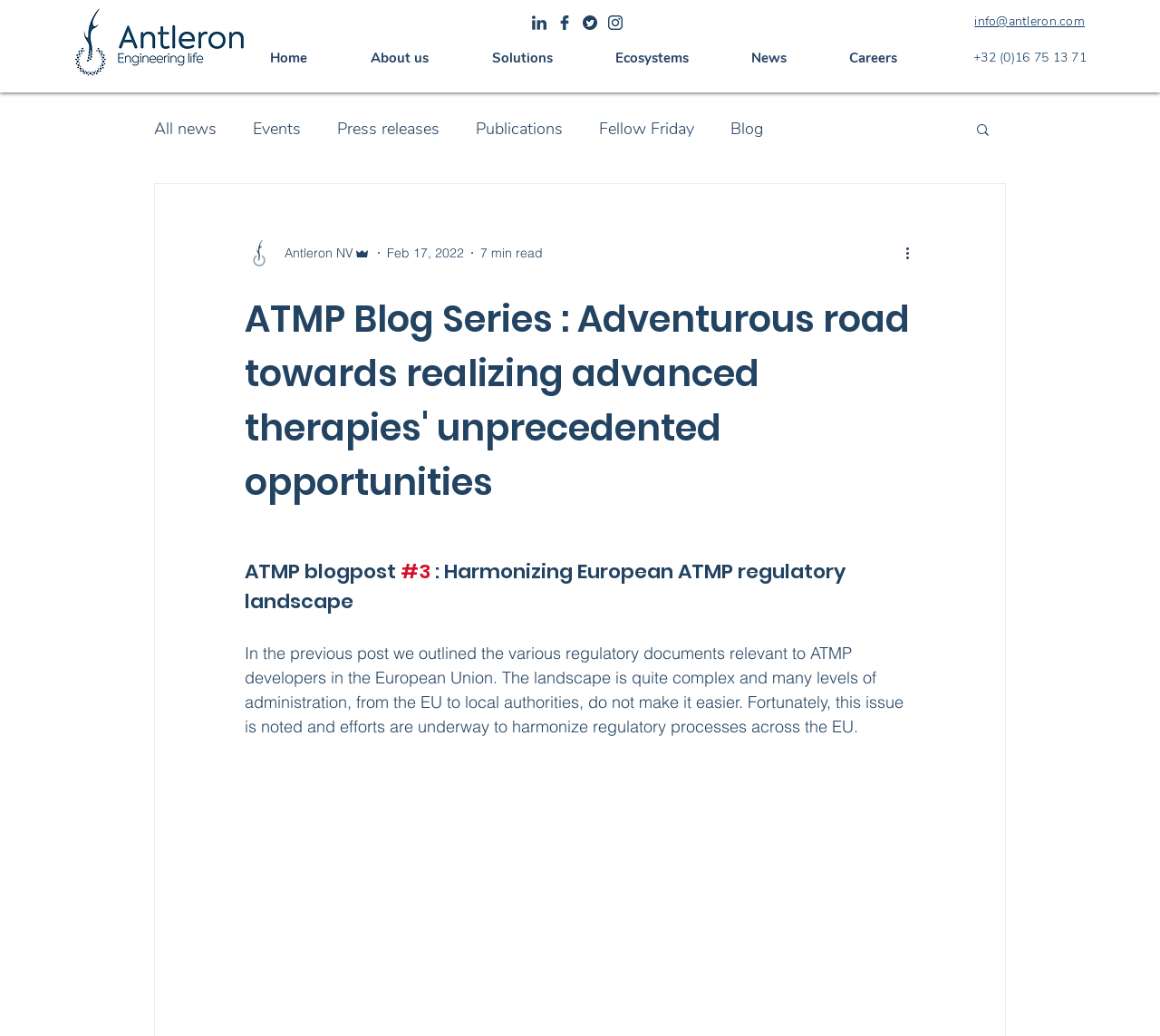With reference to the image, please provide a detailed answer to the following question: What is the topic of the blog post?

The topic of the blog post is about the ATMP regulatory landscape, specifically harmonizing the European ATMP regulatory landscape, which can be inferred from the heading 'ATMP blogpost #3 : Harmonizing European ATMP regulatory landscape'.